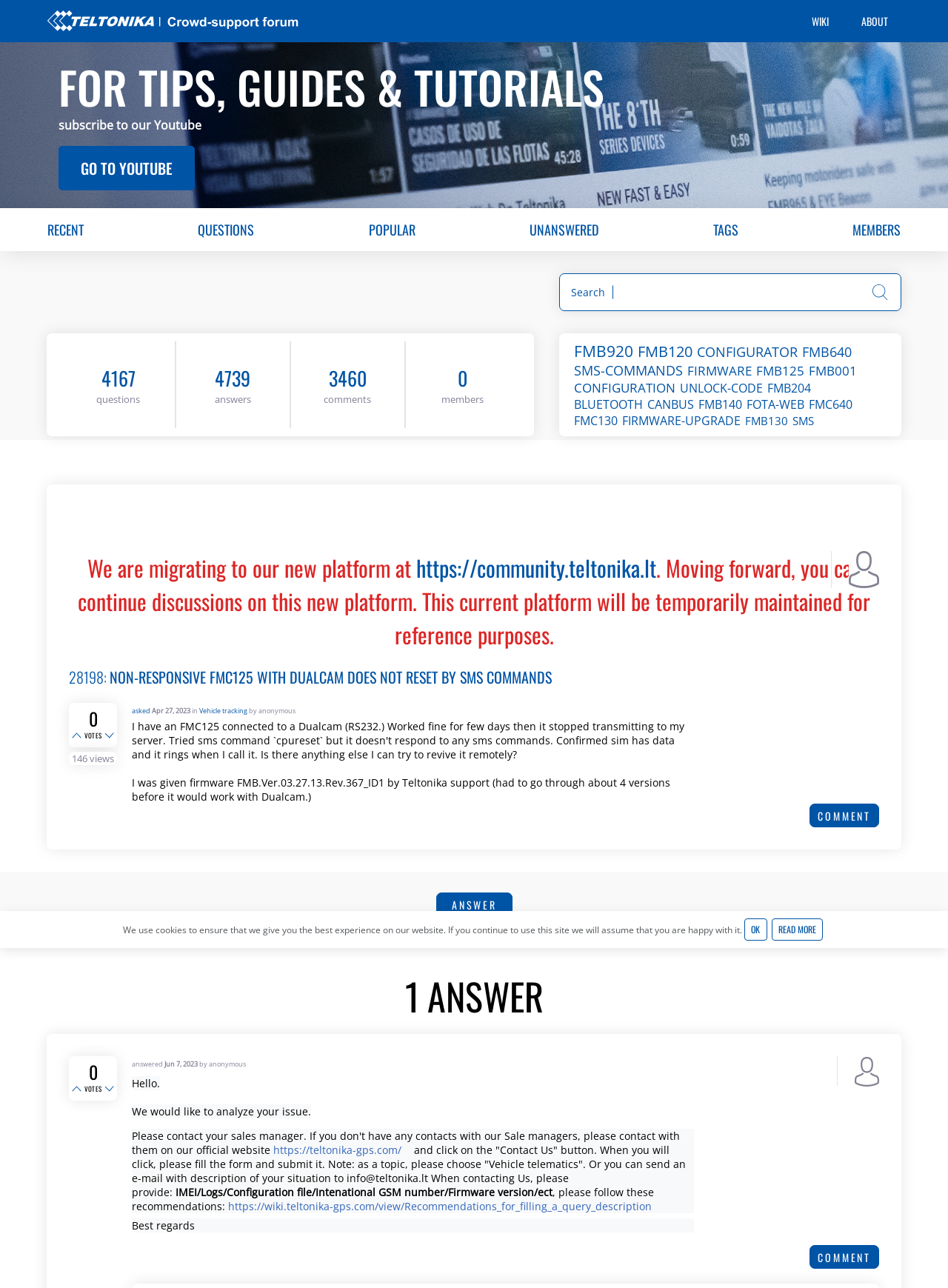What is the name of the forum?
Using the details from the image, give an elaborate explanation to answer the question.

The name of the forum can be found at the top of the webpage, where it says 'Non-responsive FMC125 with Dualcam does not reset by sms commands - Crowd Support Forum | Teltonika GPS'.